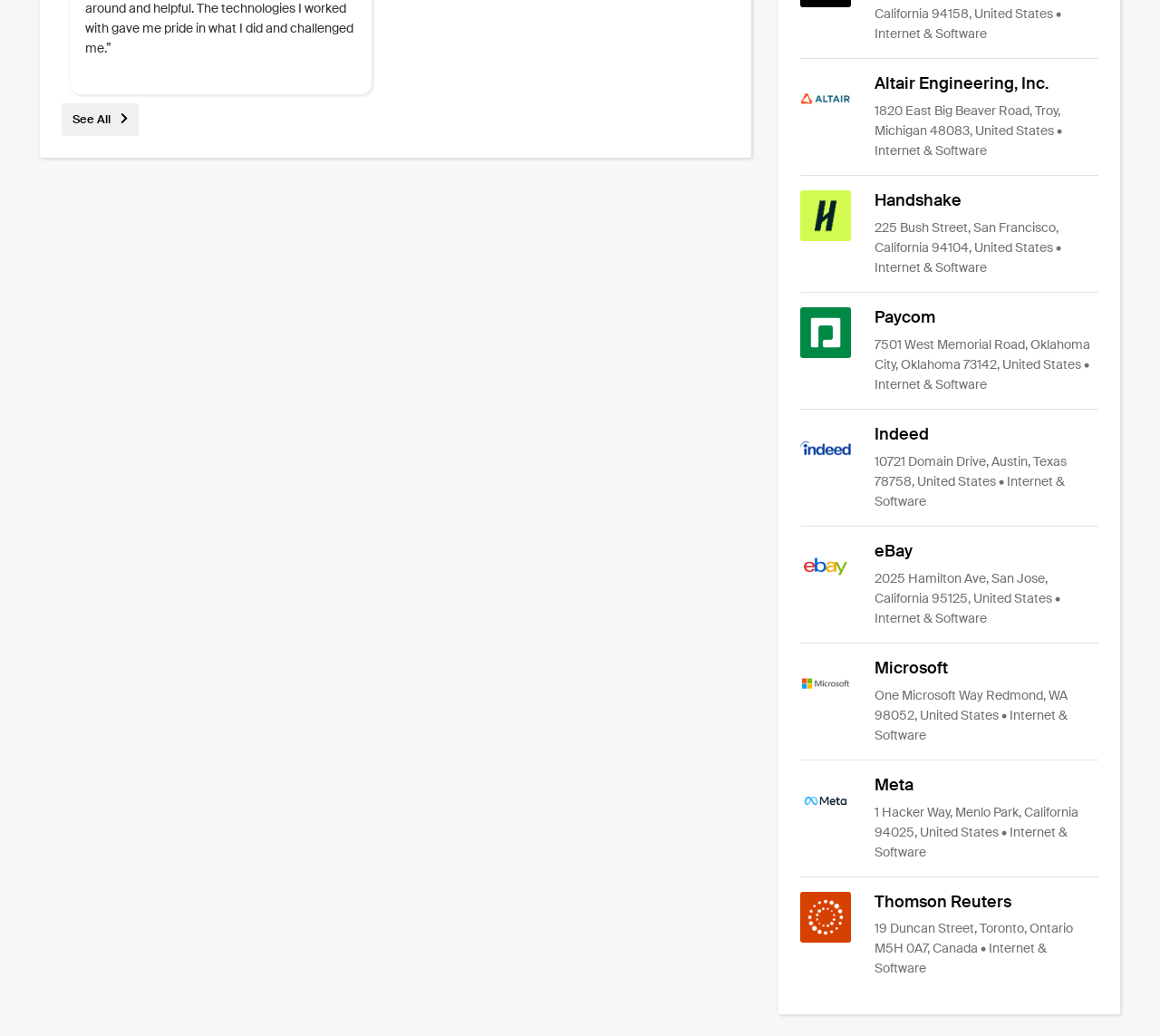Bounding box coordinates are to be given in the format (top-left x, top-left y, bottom-right x, bottom-right y). All values must be floating point numbers between 0 and 1. Provide the bounding box coordinate for the UI element described as: See All

[0.053, 0.107, 0.12, 0.122]